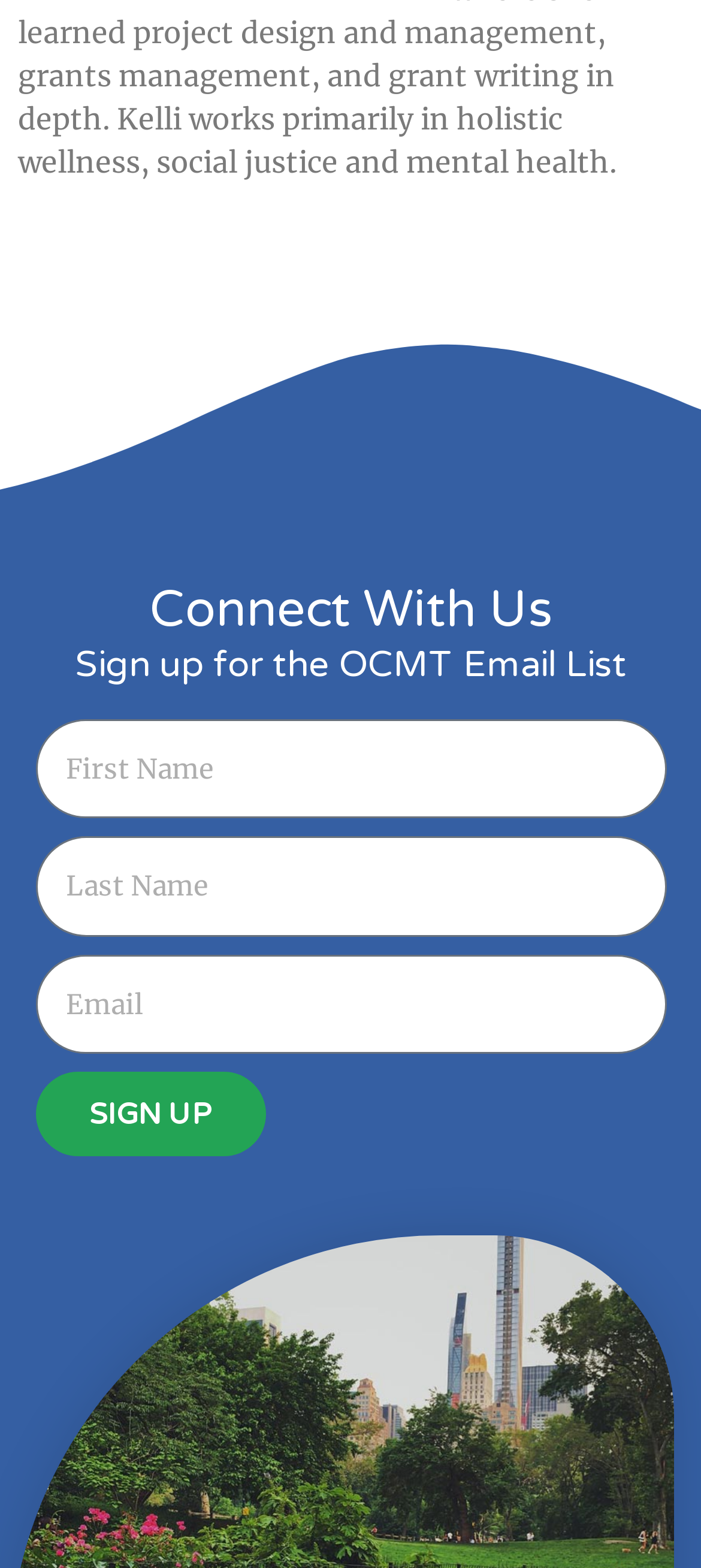Based on the element description parent_node: Email name="form_fields[email]" placeholder="Email", identify the bounding box of the UI element in the given webpage screenshot. The coordinates should be in the format (top-left x, top-left y, bottom-right x, bottom-right y) and must be between 0 and 1.

[0.05, 0.609, 0.95, 0.672]